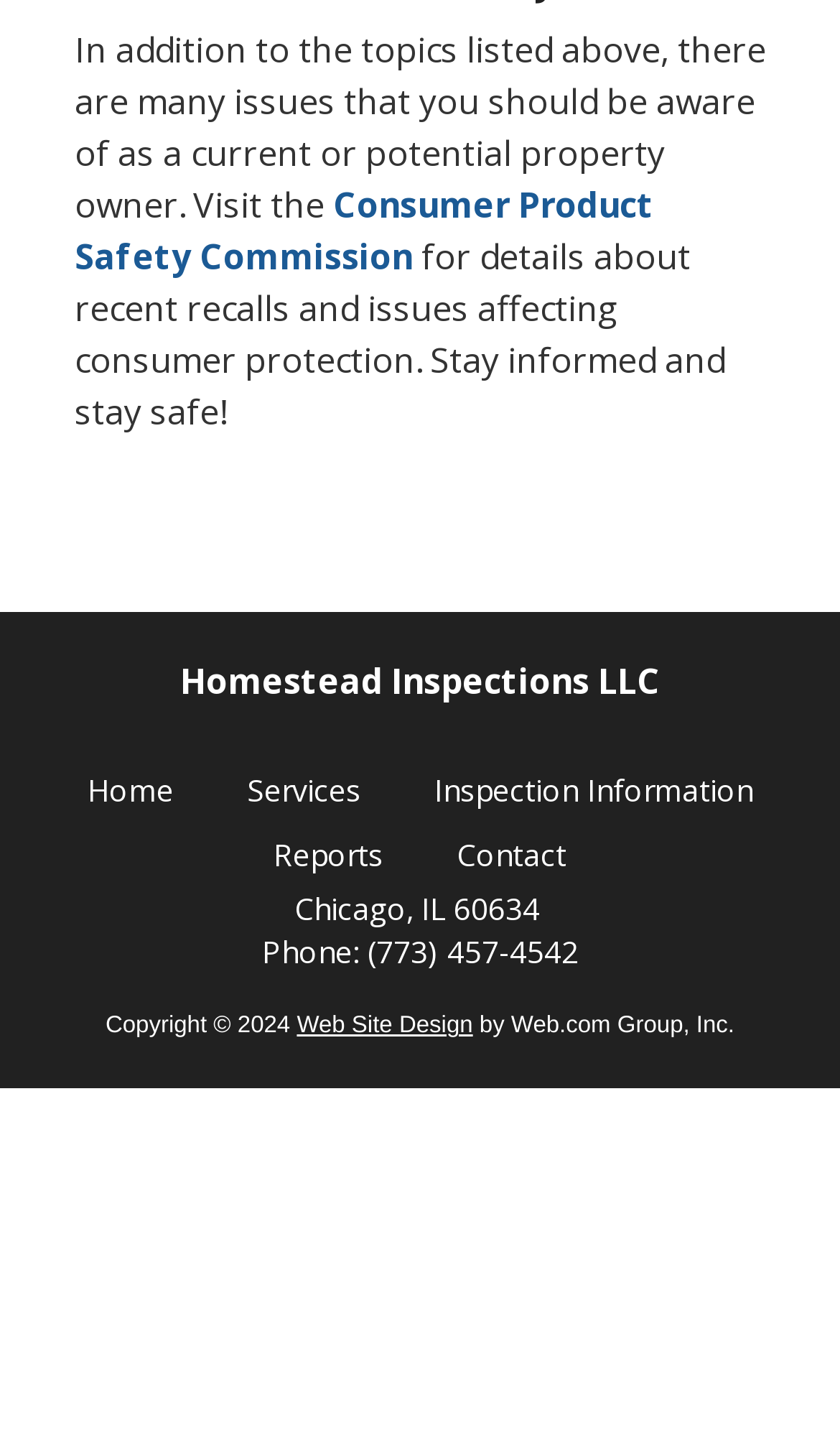What is the company name?
Using the image, elaborate on the answer with as much detail as possible.

The company name can be found in the top section of the webpage, within the table cell that contains the company's information, including its address and phone number.